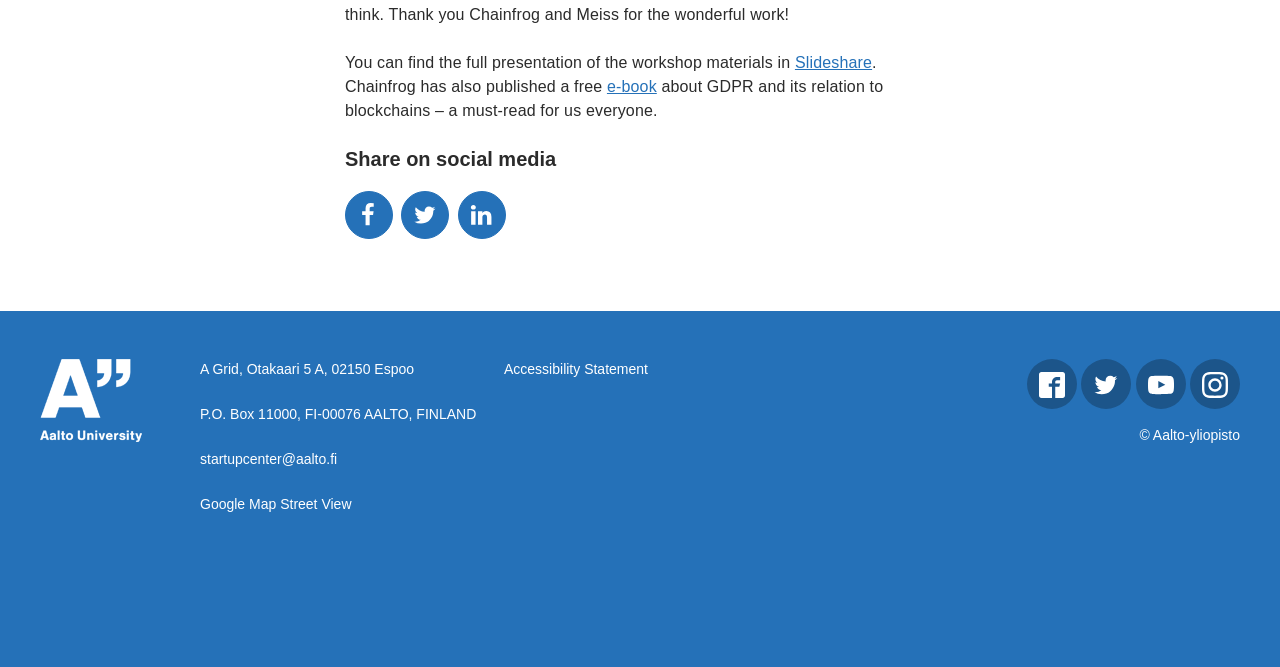What is the address of the center?
Kindly offer a comprehensive and detailed response to the question.

I found the answer by looking at the static text element that contains the address information, which is located below the image of the Aalto Startup Center.